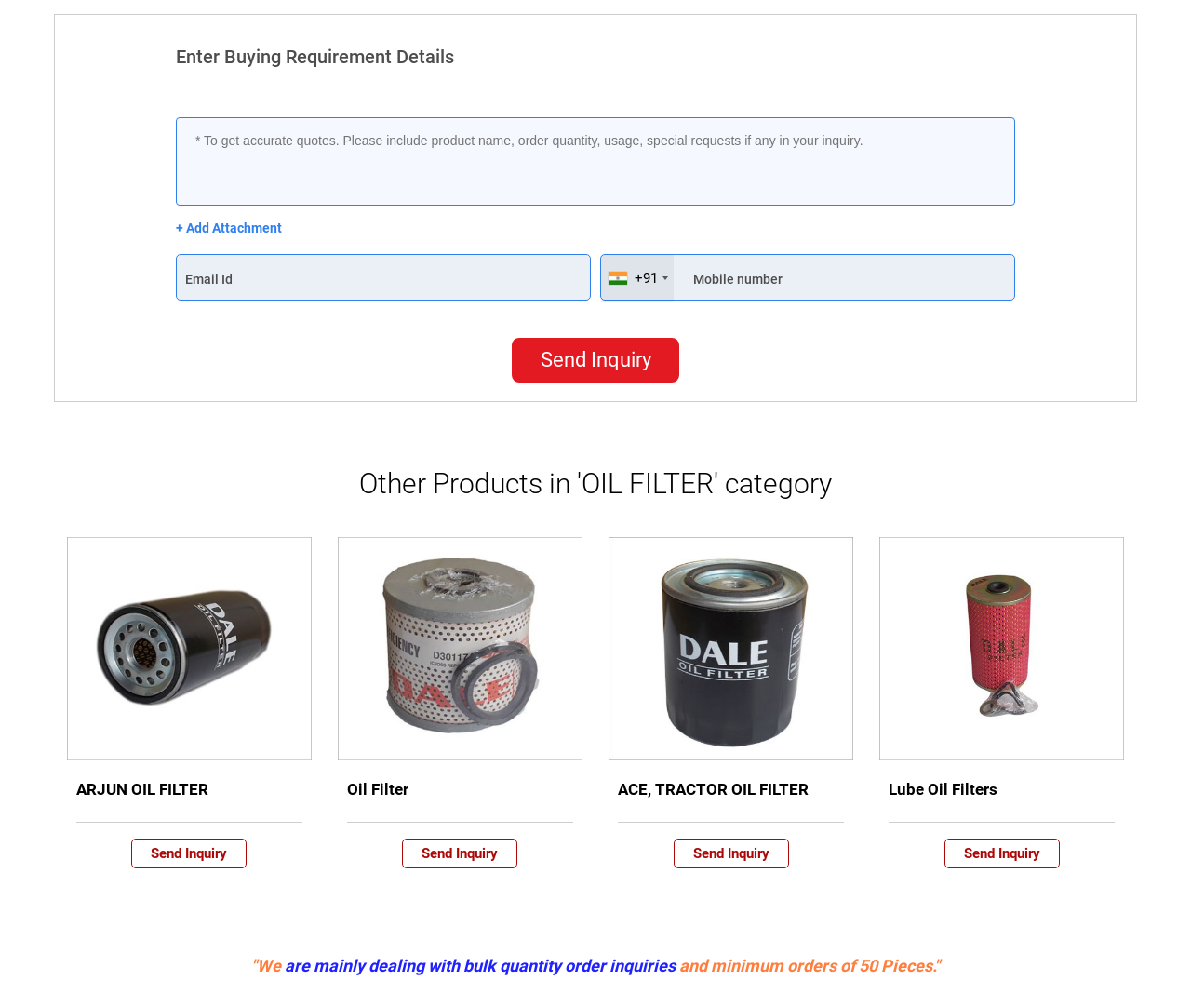Based on what you see in the screenshot, provide a thorough answer to this question: What is the purpose of the textbox at the top?

The textbox at the top of the webpage has a label 'Enter Buying Requirement Details' and a hint text 'To get accurate quotes. Please include product name, order quantity, usage, special requests if any in your inquiry.' This suggests that the user is expected to enter their buying requirements in this textbox to get accurate quotes.